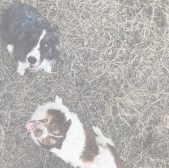What type of setting is depicted in the image?
Analyze the image and deliver a detailed answer to the question.

The image features a natural, muted background consisting of dry grass, which strongly suggests that the setting is outdoor, possibly in a field or a park.